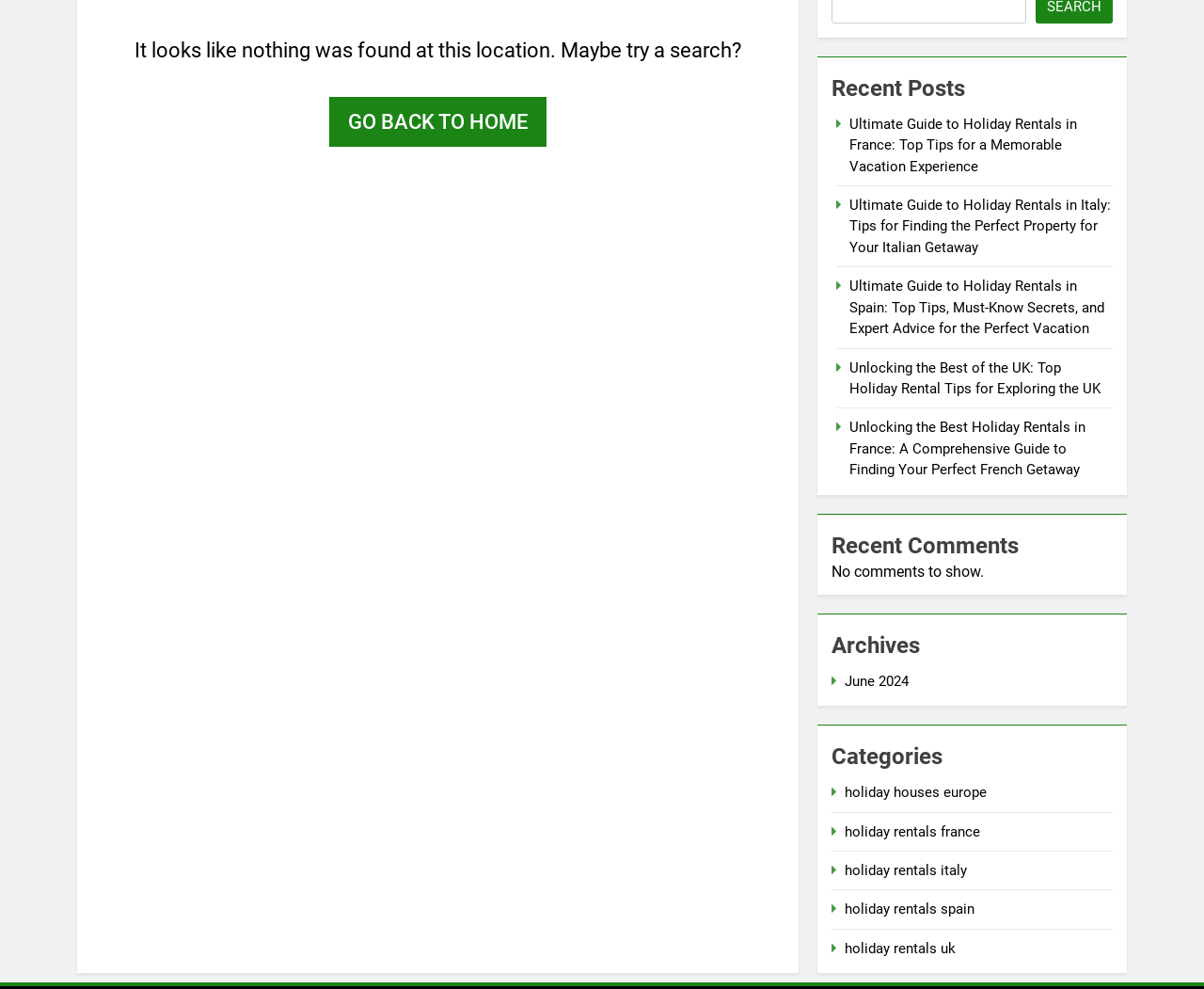Locate the UI element that matches the description holiday rentals france in the webpage screenshot. Return the bounding box coordinates in the format (top-left x, top-left y, bottom-right x, bottom-right y), with values ranging from 0 to 1.

[0.702, 0.832, 0.814, 0.849]